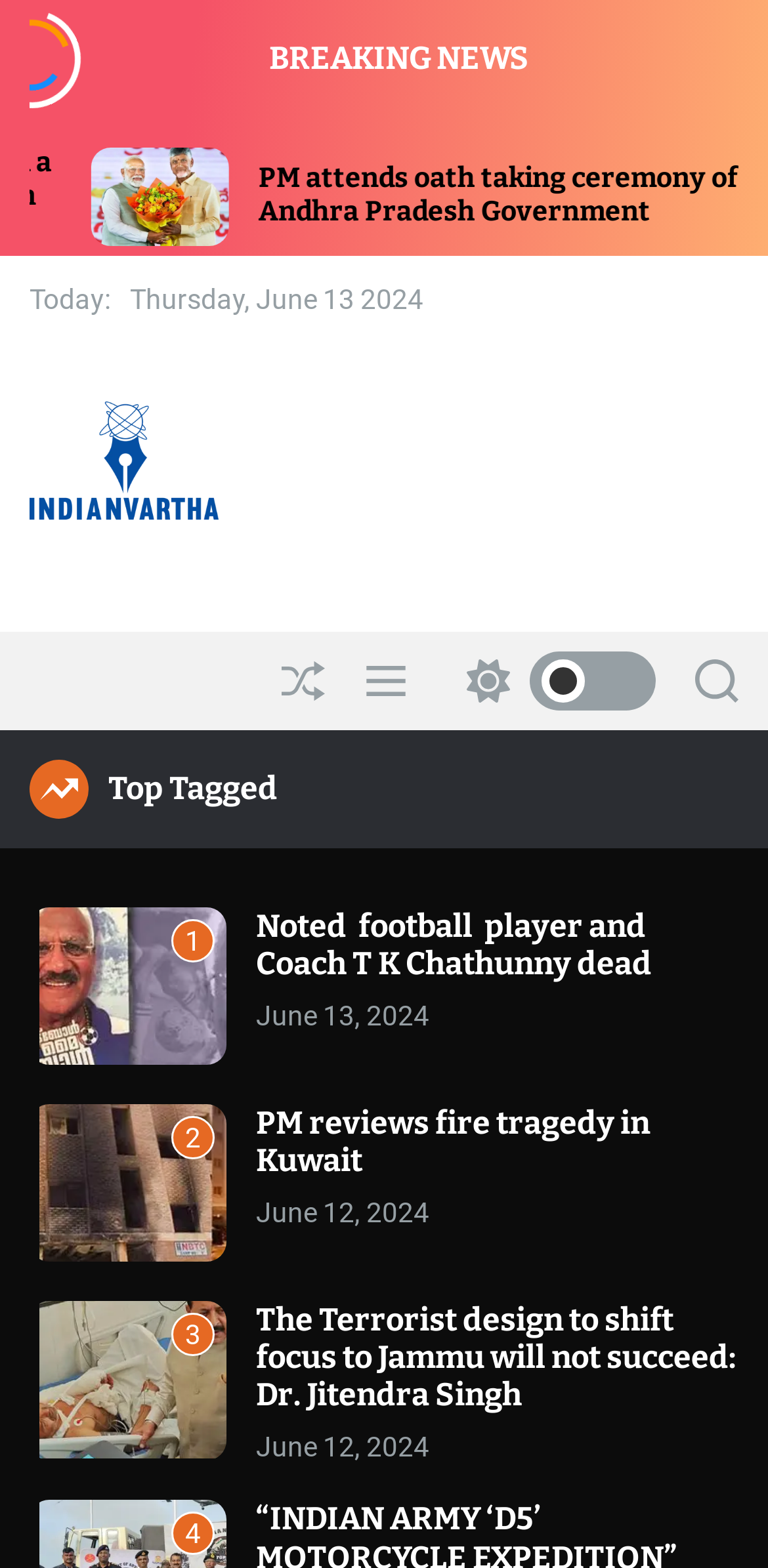How many articles are displayed on the webpage?
Answer the question with a single word or phrase derived from the image.

3